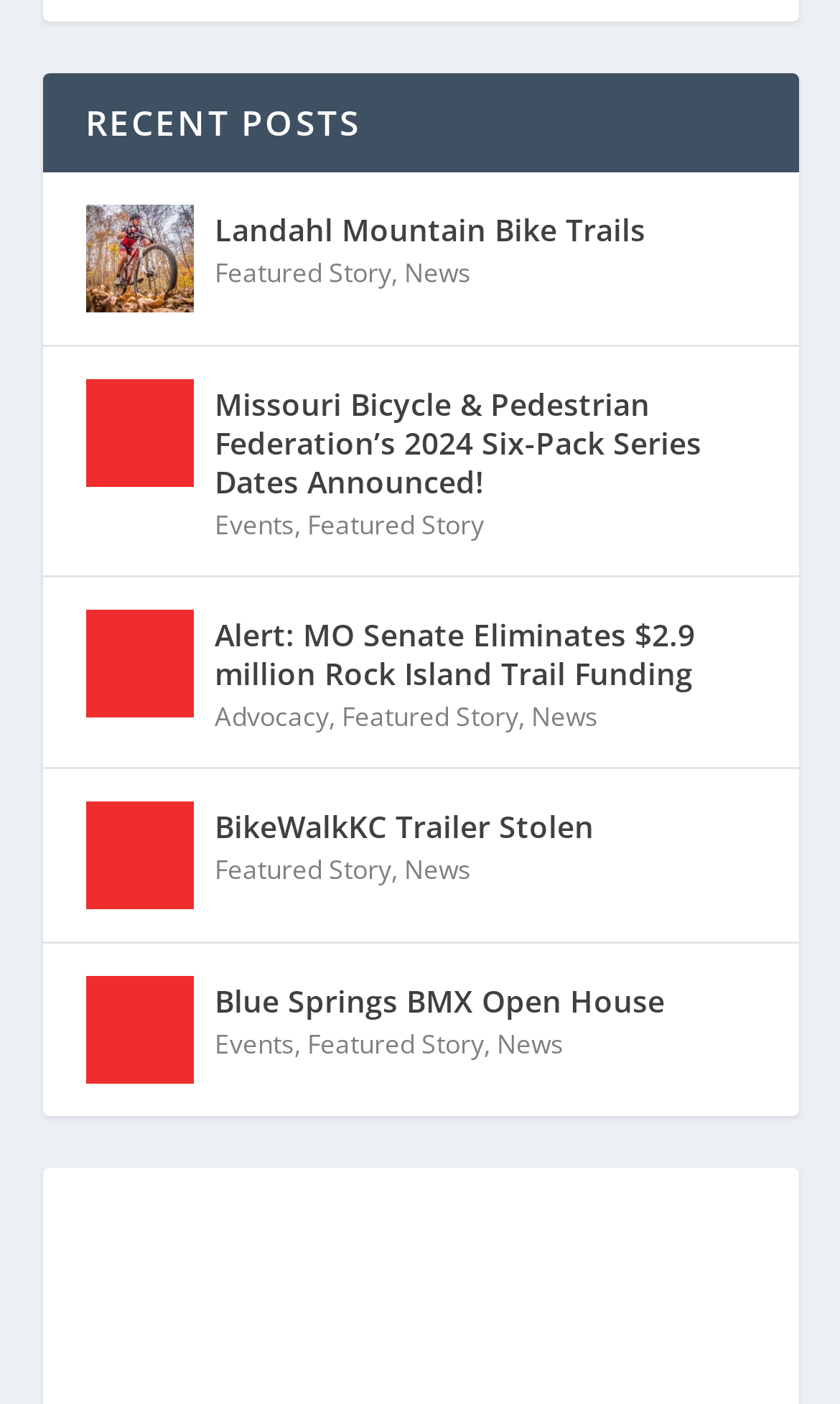Locate the bounding box coordinates of the clickable region necessary to complete the following instruction: "read Missouri Bicycle & Pedestrian Federation’s 2024 Six-Pack Series Dates Announced!". Provide the coordinates in the format of four float numbers between 0 and 1, i.e., [left, top, right, bottom].

[0.101, 0.27, 0.229, 0.346]